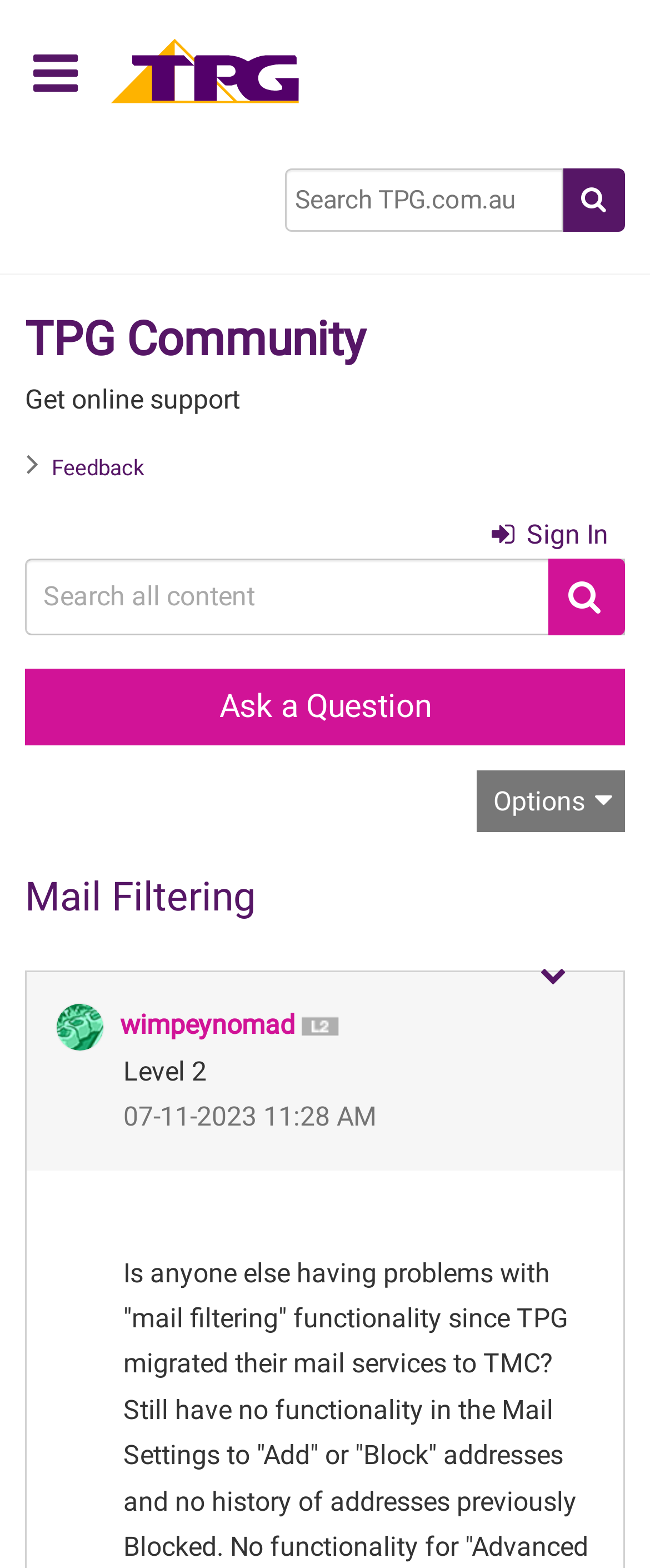What is the purpose of the button with the '' icon?
Provide a fully detailed and comprehensive answer to the question.

I found the answer by looking at the button element with the '' icon which is located next to the searchbox element, and the button with the text 'Search' which is located below it.